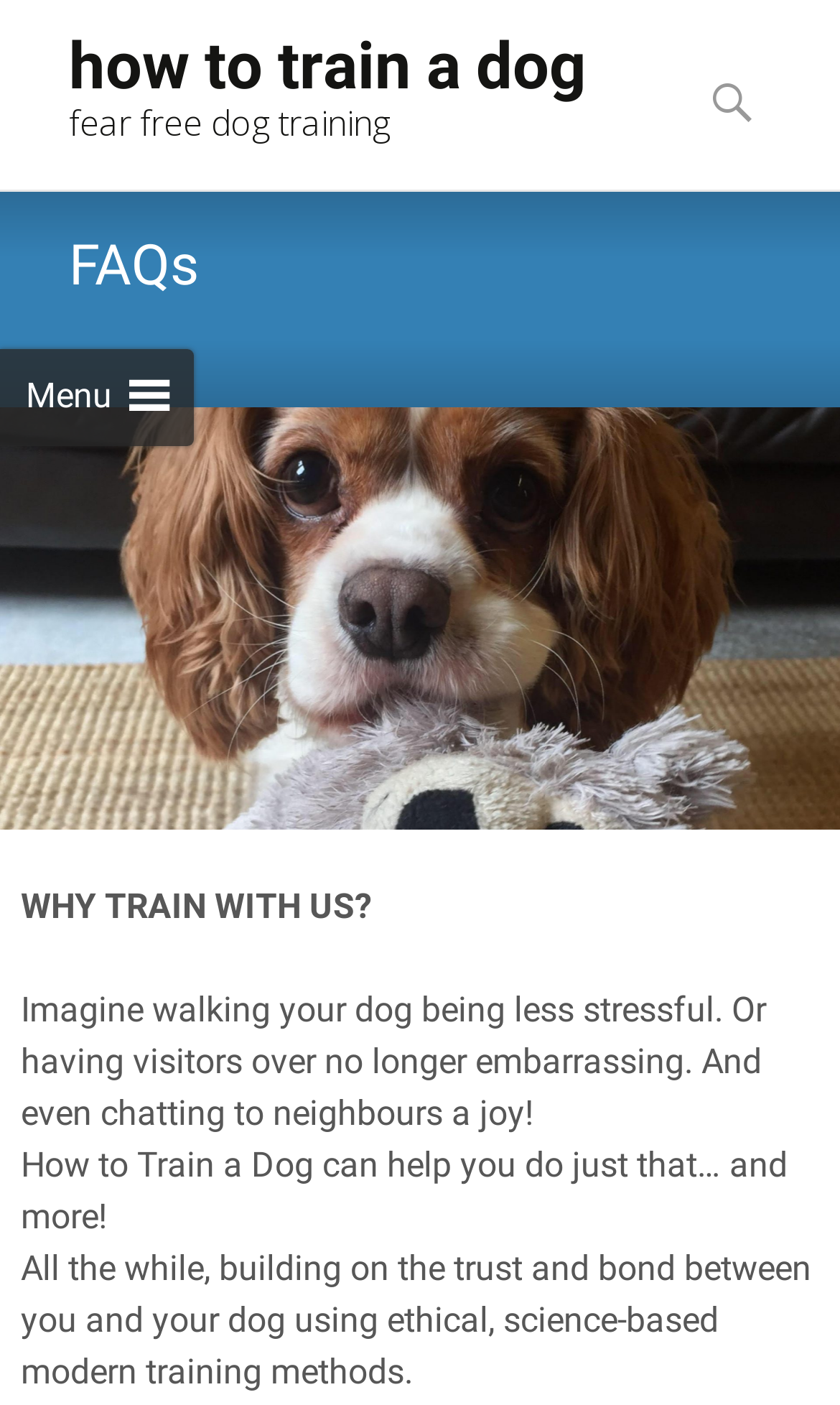Using a single word or phrase, answer the following question: 
What type of training methods are used in this program?

Ethical, science-based modern training methods